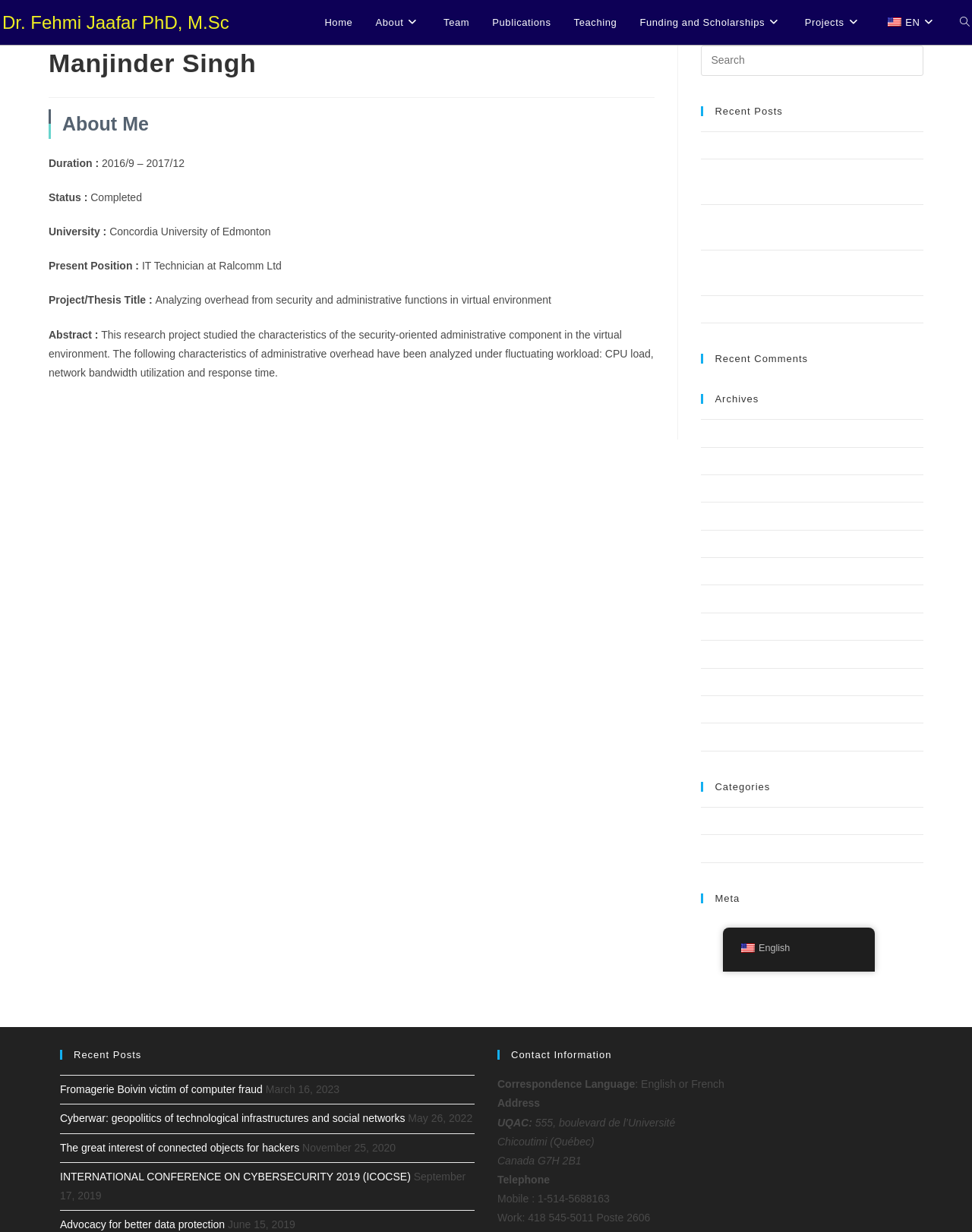Please determine the bounding box coordinates of the clickable area required to carry out the following instruction: "Click on the Home link". The coordinates must be four float numbers between 0 and 1, represented as [left, top, right, bottom].

[0.322, 0.002, 0.375, 0.035]